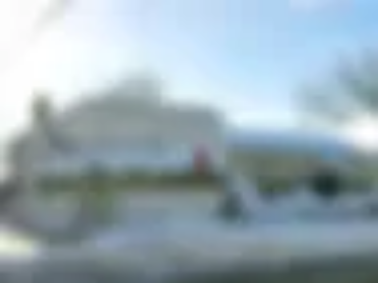What type of establishment is housed in the building?
Look at the image and answer the question with a single word or phrase.

Cocktail lounge